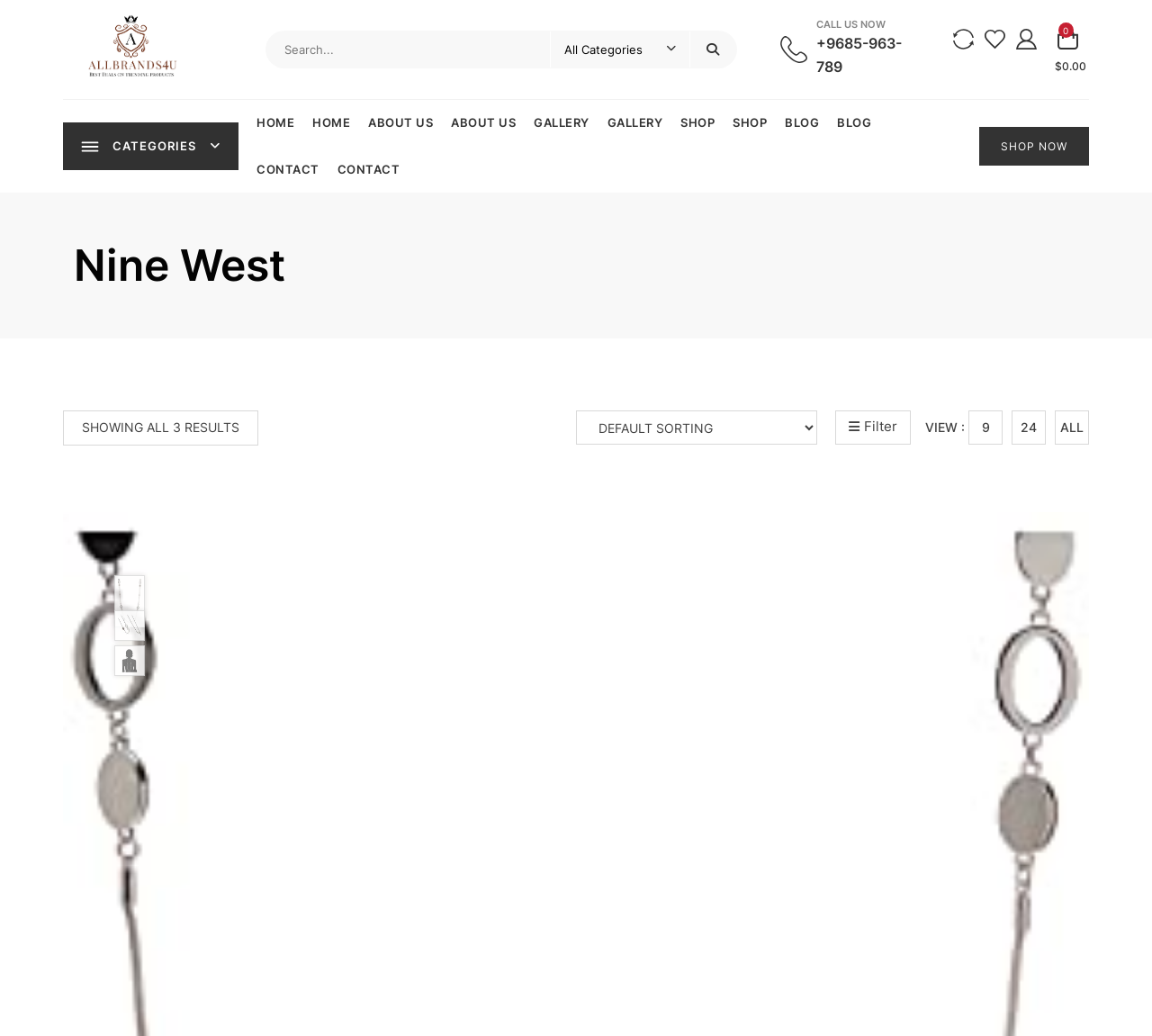Review the image closely and give a comprehensive answer to the question: How many navigation links are there?

I counted the number of links in the navigation menu, which includes HOME, ABOUT US, GALLERY, SHOP, BLOG, CONTACT, and others.